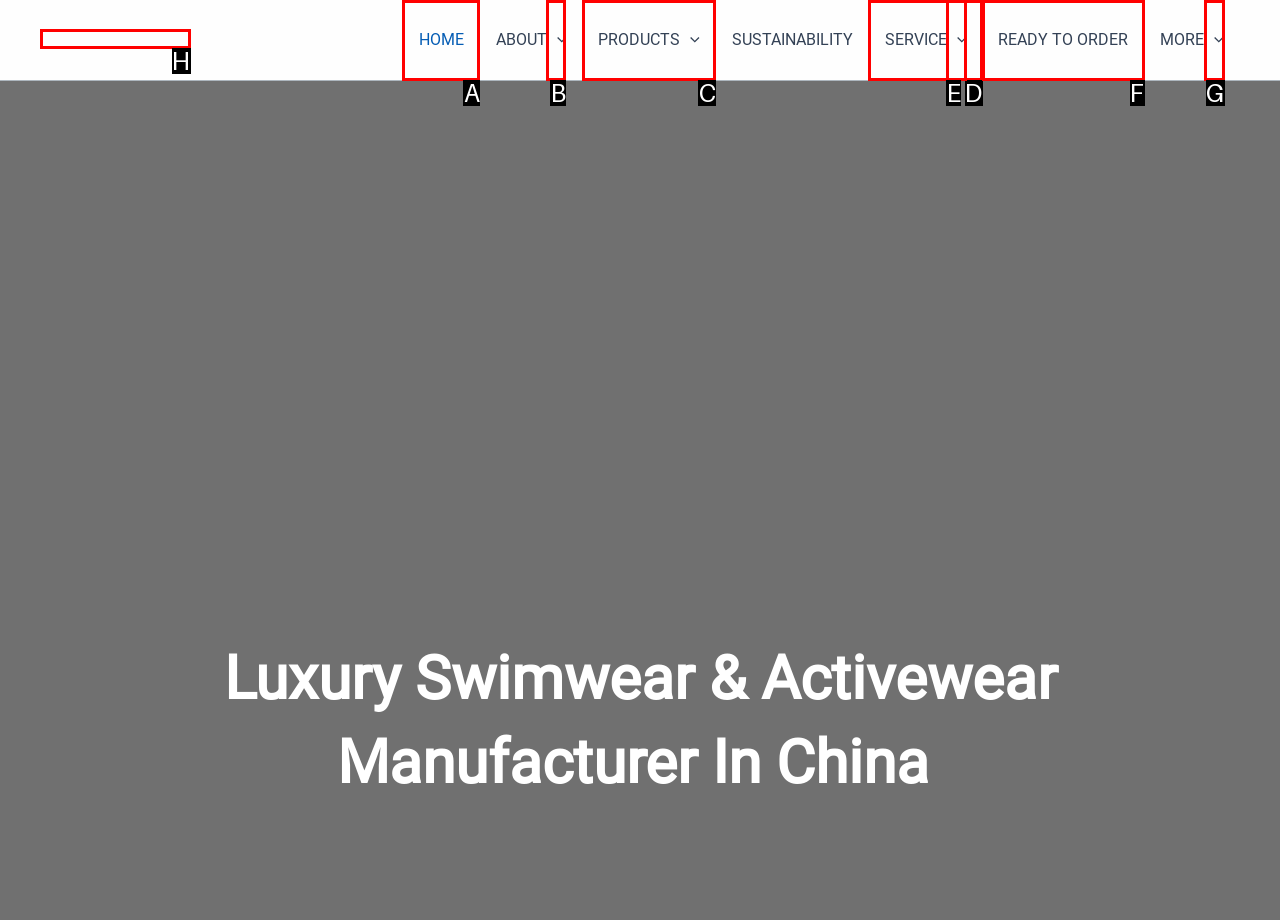Identify which lettered option to click to carry out the task: Toggle ABOUT menu. Provide the letter as your answer.

B